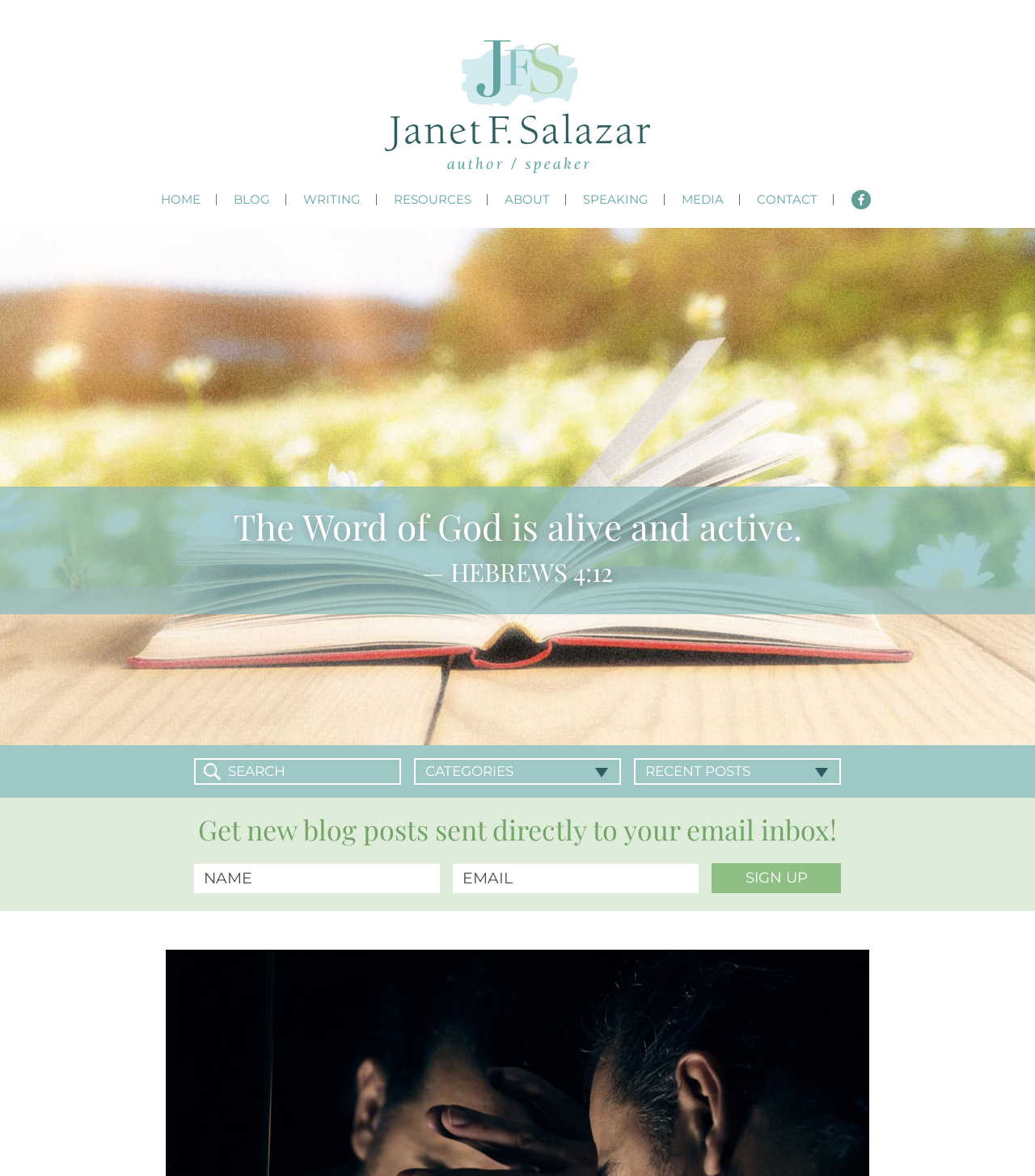What is the purpose of the search box?
Please use the image to provide an in-depth answer to the question.

The search box is located at the top of the webpage, and it allows users to search for specific content within the website. This can be inferred from the presence of a search box and a button next to it, which is a common design pattern for search functionality.